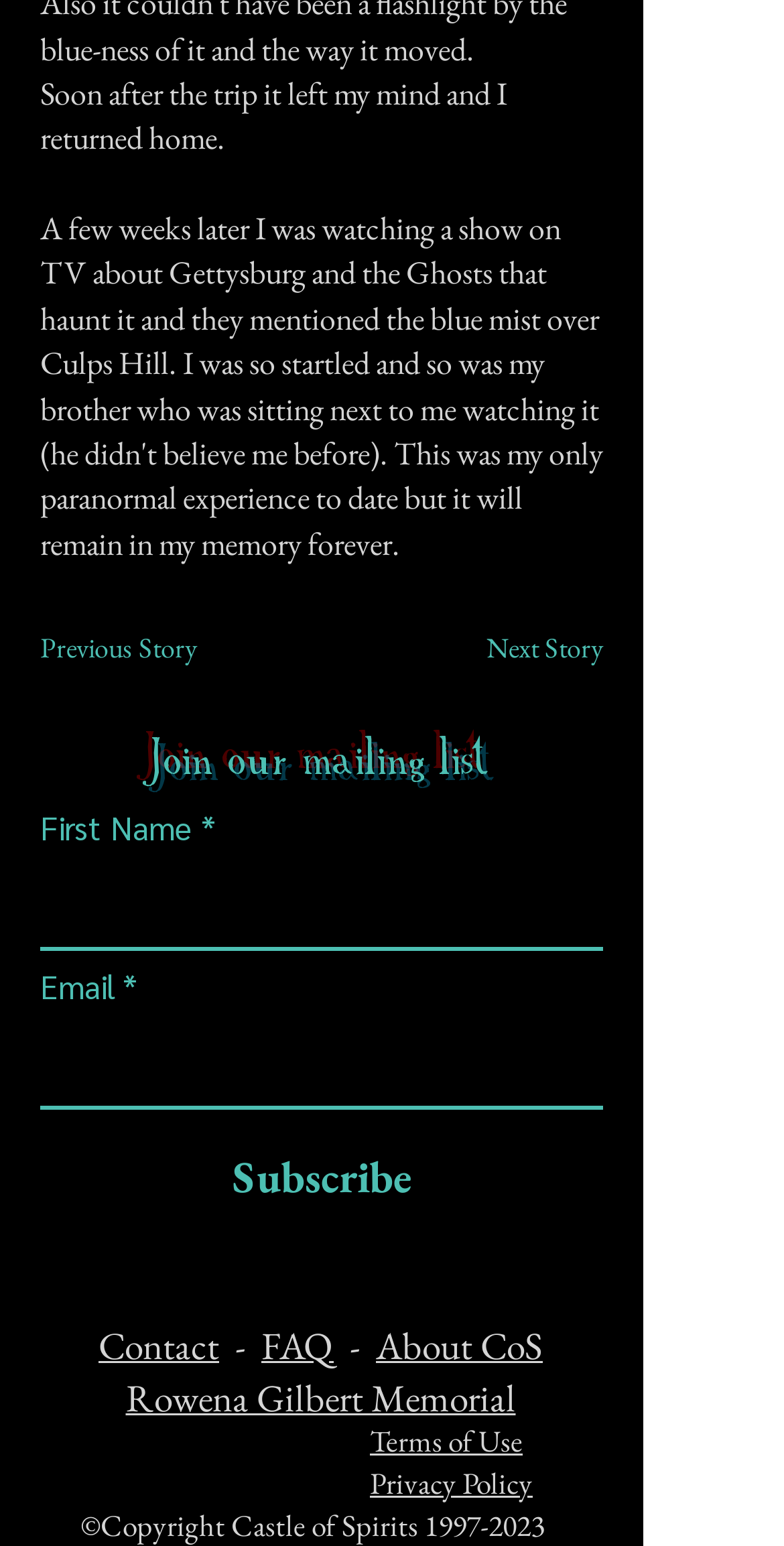Determine the bounding box coordinates of the clickable region to follow the instruction: "Click the Previous Story button".

[0.051, 0.393, 0.346, 0.448]